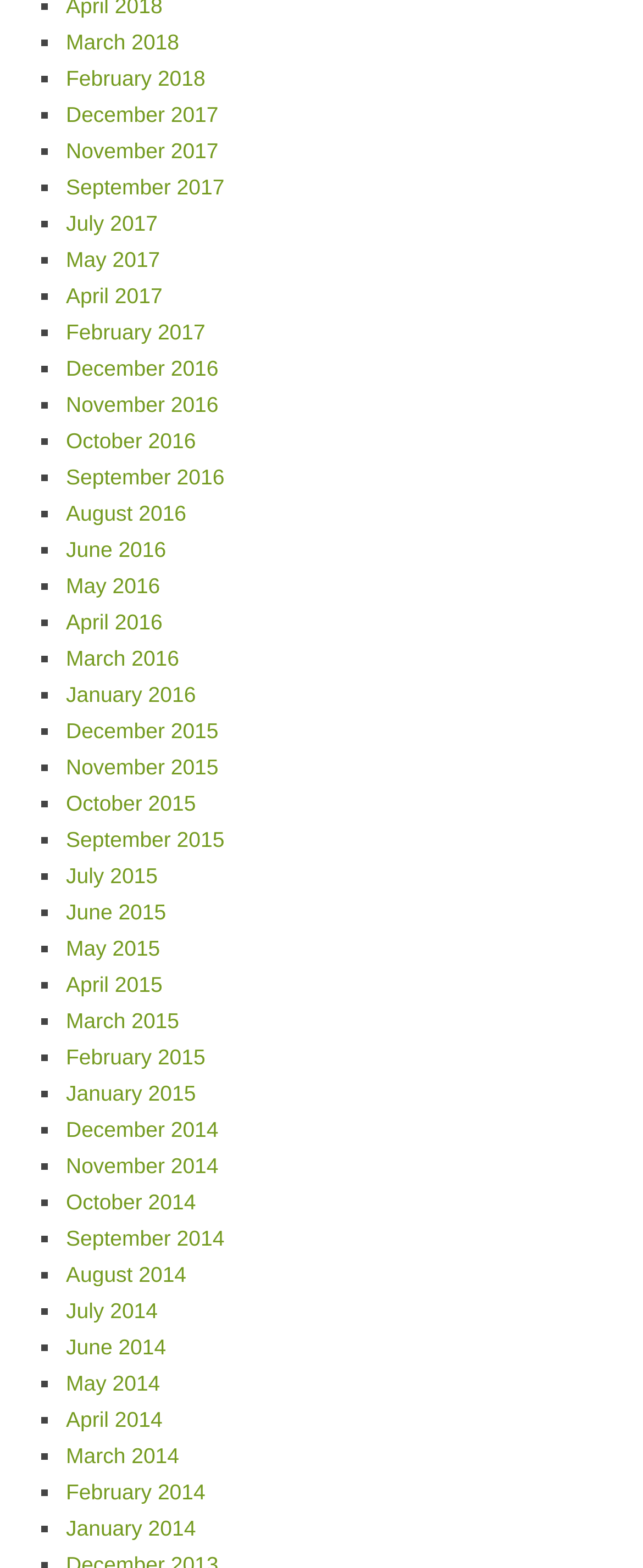Identify the bounding box coordinates for the element you need to click to achieve the following task: "View December 2017". Provide the bounding box coordinates as four float numbers between 0 and 1, in the form [left, top, right, bottom].

[0.103, 0.065, 0.34, 0.081]